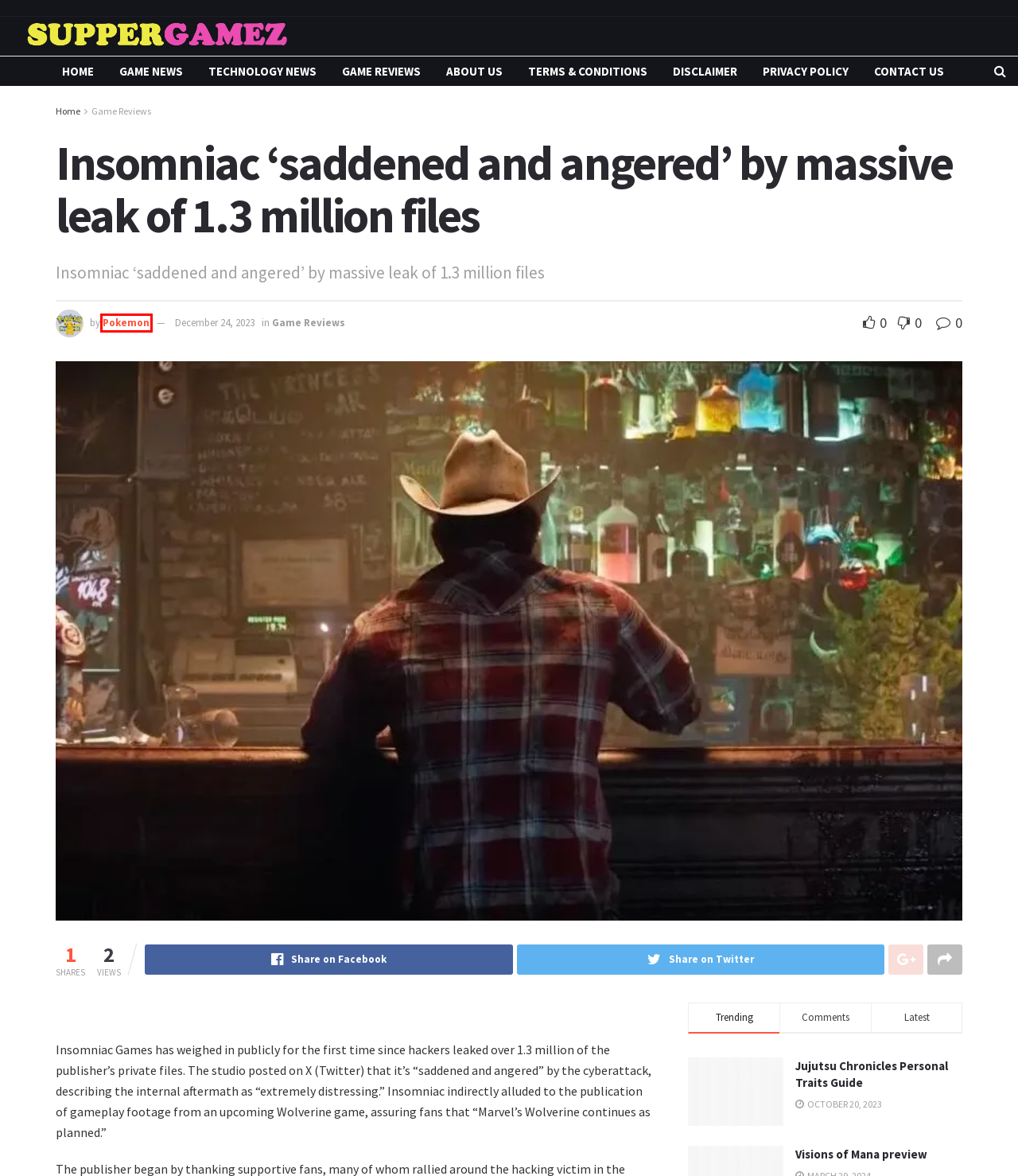Please examine the screenshot provided, which contains a red bounding box around a UI element. Select the webpage description that most accurately describes the new page displayed after clicking the highlighted element. Here are the candidates:
A. Terms & Conditions - supergamez.com - game news, reviews, mobile games, PC
B. Contact Us - supergamez.com - game news, reviews, mobile games, PC
C. Privacy Policy - supergamez.com - game news, reviews, mobile games, PC
D. Visions of Mana preview - supergamez.com - game news, reviews, mobile games, PC
E. Game Reviews Archives - supergamez.com - game news, reviews, mobile games, PC
F. Pokemon, Author at supergamez.com - game news, reviews, mobile games, PC
G. Disclaimer - supergamez.com - game news, reviews, mobile games, PC
H. Home - supergamez.com - game news, reviews, mobile games, PC

F